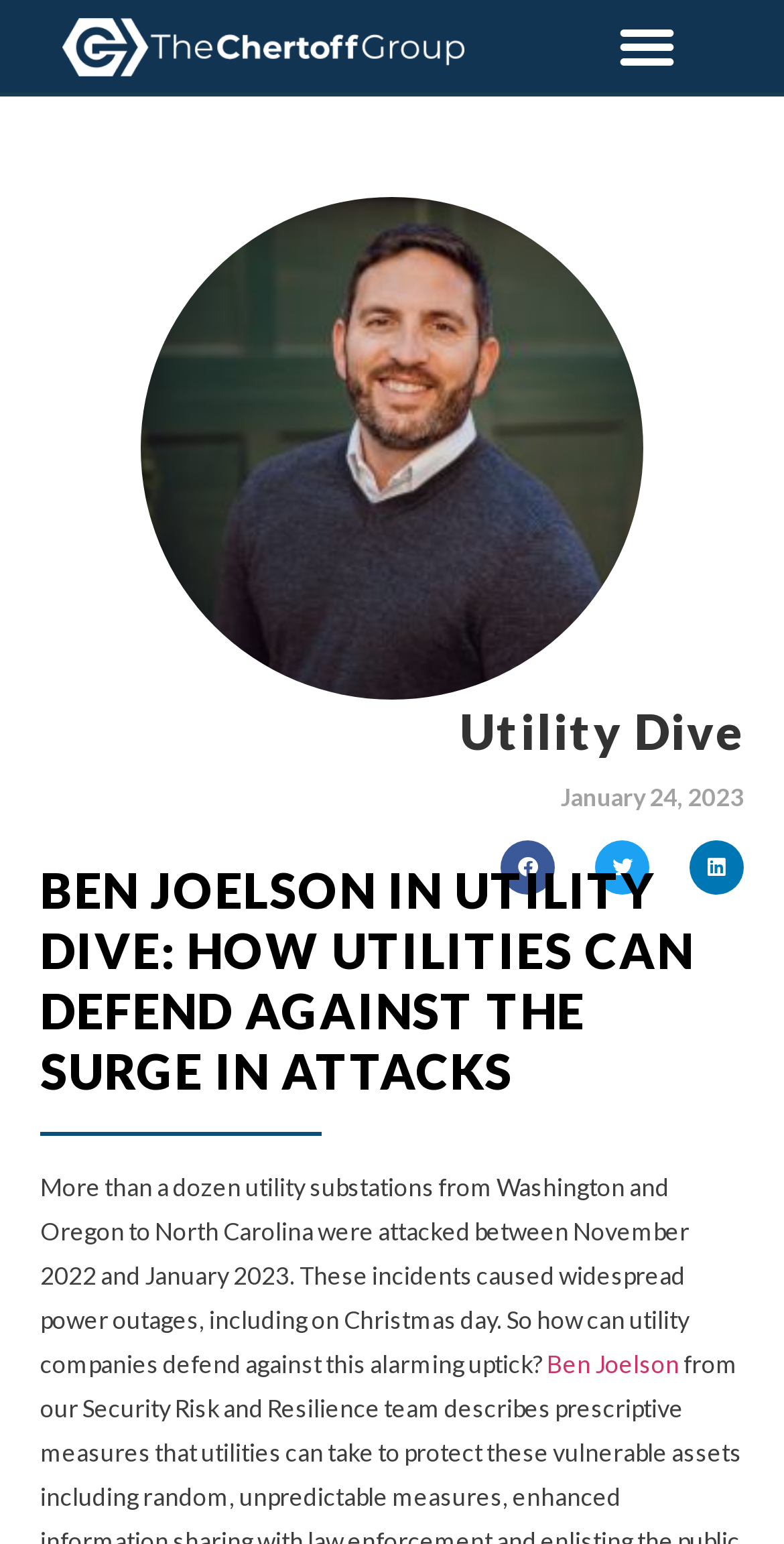Extract the bounding box coordinates for the UI element described as: "Menu".

[0.77, 0.002, 0.881, 0.059]